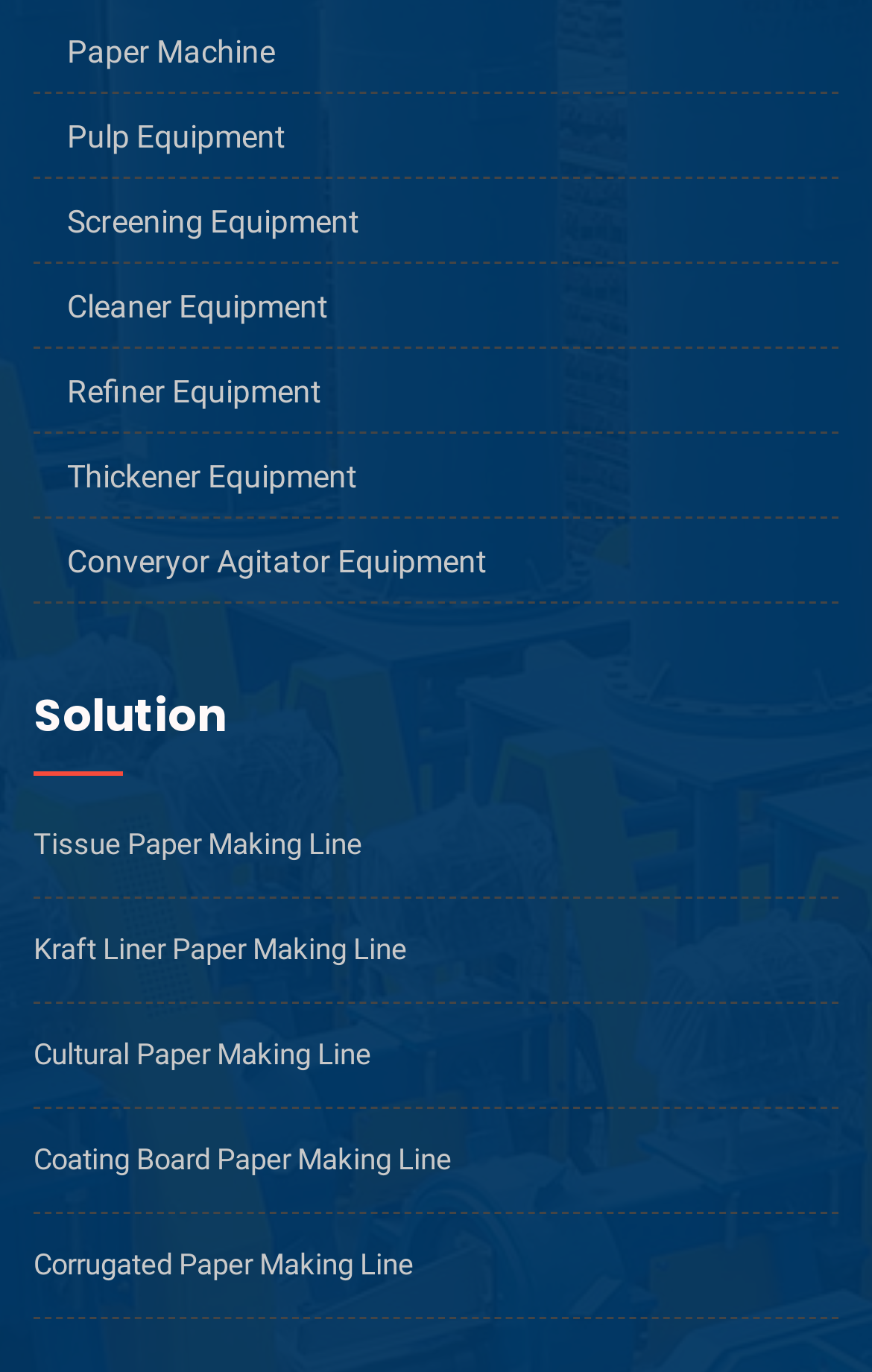Identify the bounding box coordinates of the part that should be clicked to carry out this instruction: "View Tissue Paper Making Line".

[0.038, 0.598, 0.962, 0.634]